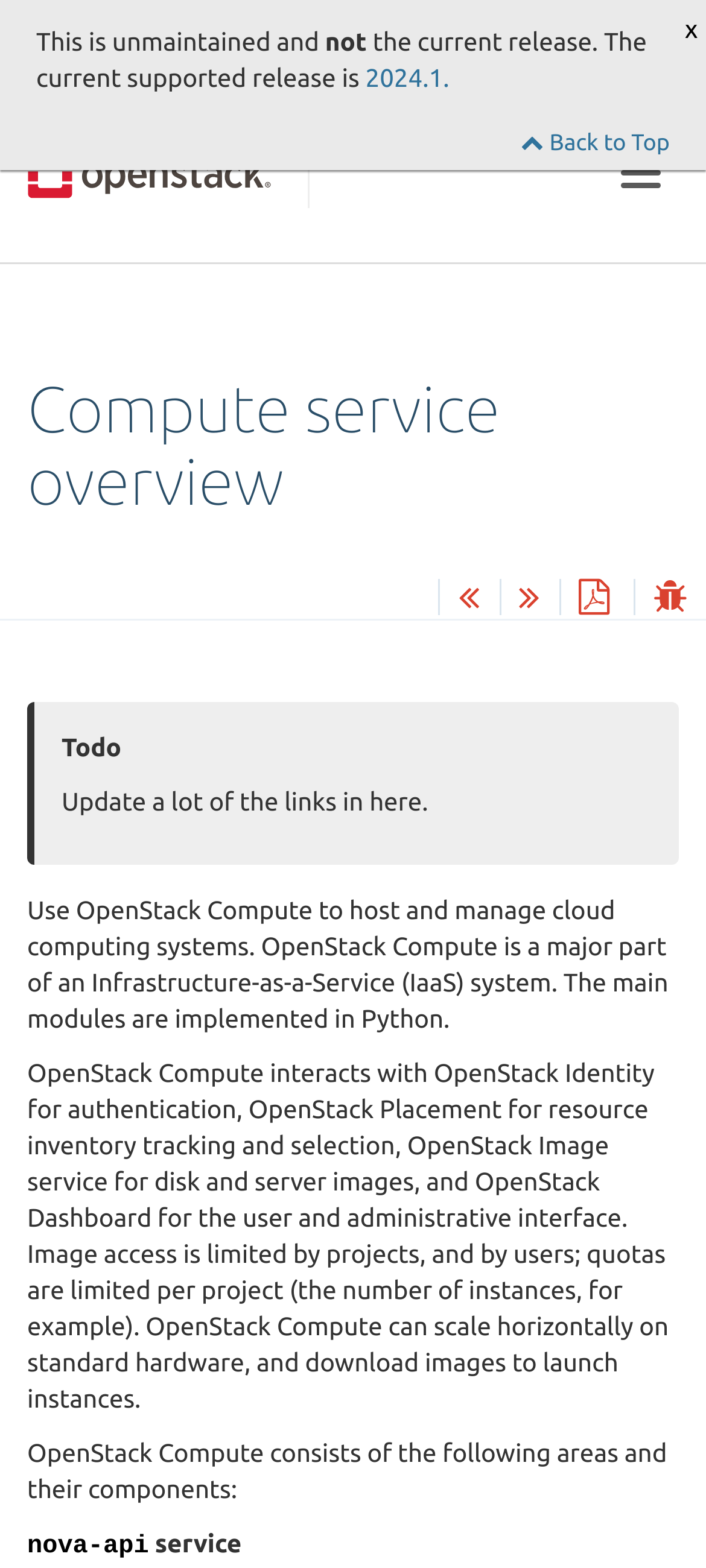What is limited by projects and users in OpenStack Compute?
Examine the image and give a concise answer in one word or a short phrase.

image access